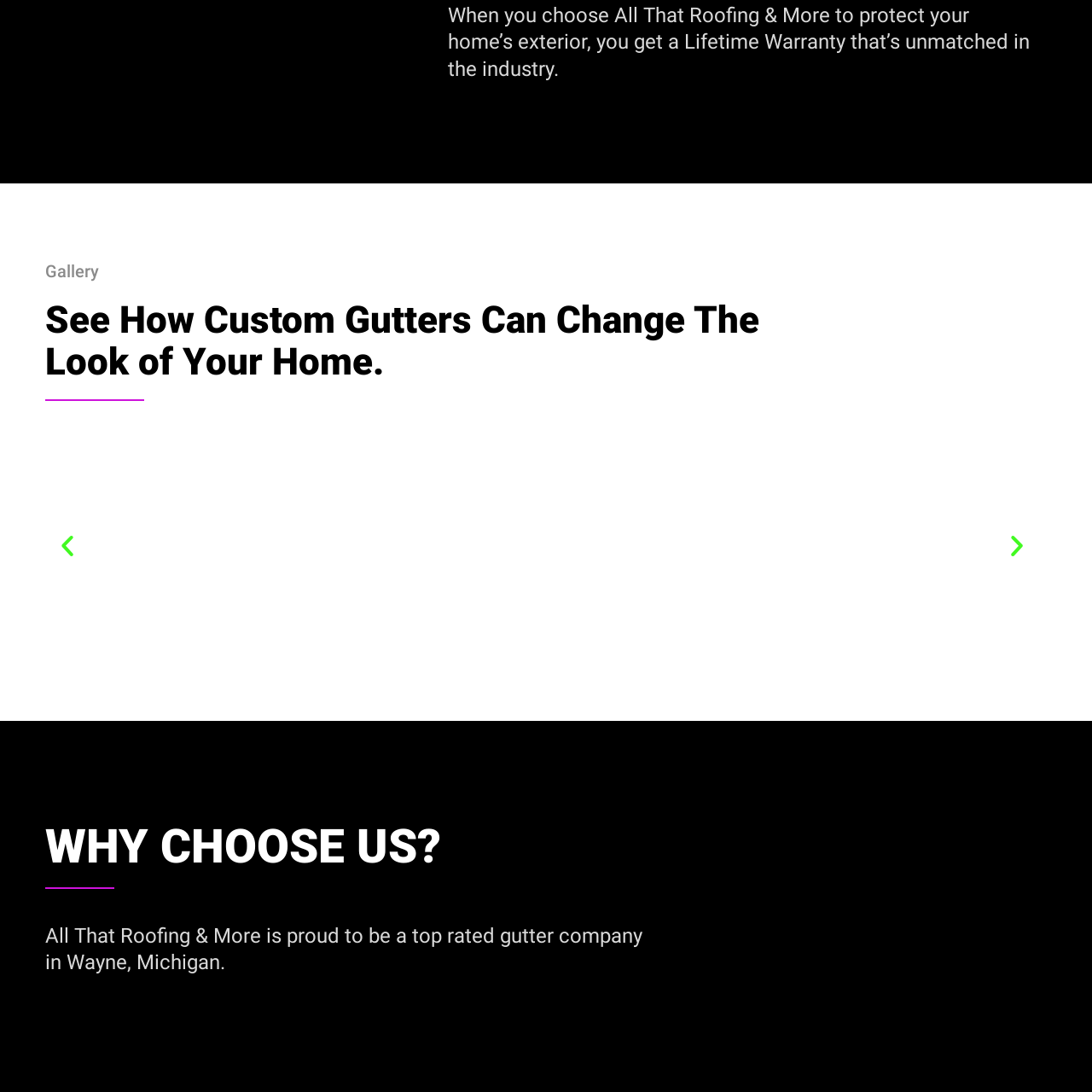Offer a detailed caption for the image that is surrounded by the red border.

The image showcases a detailed representation of custom gutters, highlighting their aesthetic appeal and functionality in enhancing the exterior of a home. This visual element is part of the gallery section on the website for All That Roofing & More, a leading gutter company based in Wayne, Michigan. Accompanied by a tagline emphasizing the transformative impact of custom gutters, the image serves to illustrate how such features can elevate a home's overall appearance while providing essential protection. The surrounding layout includes navigational buttons for viewing previous or next images in the gallery, reinforcing the user-friendly design of the site.